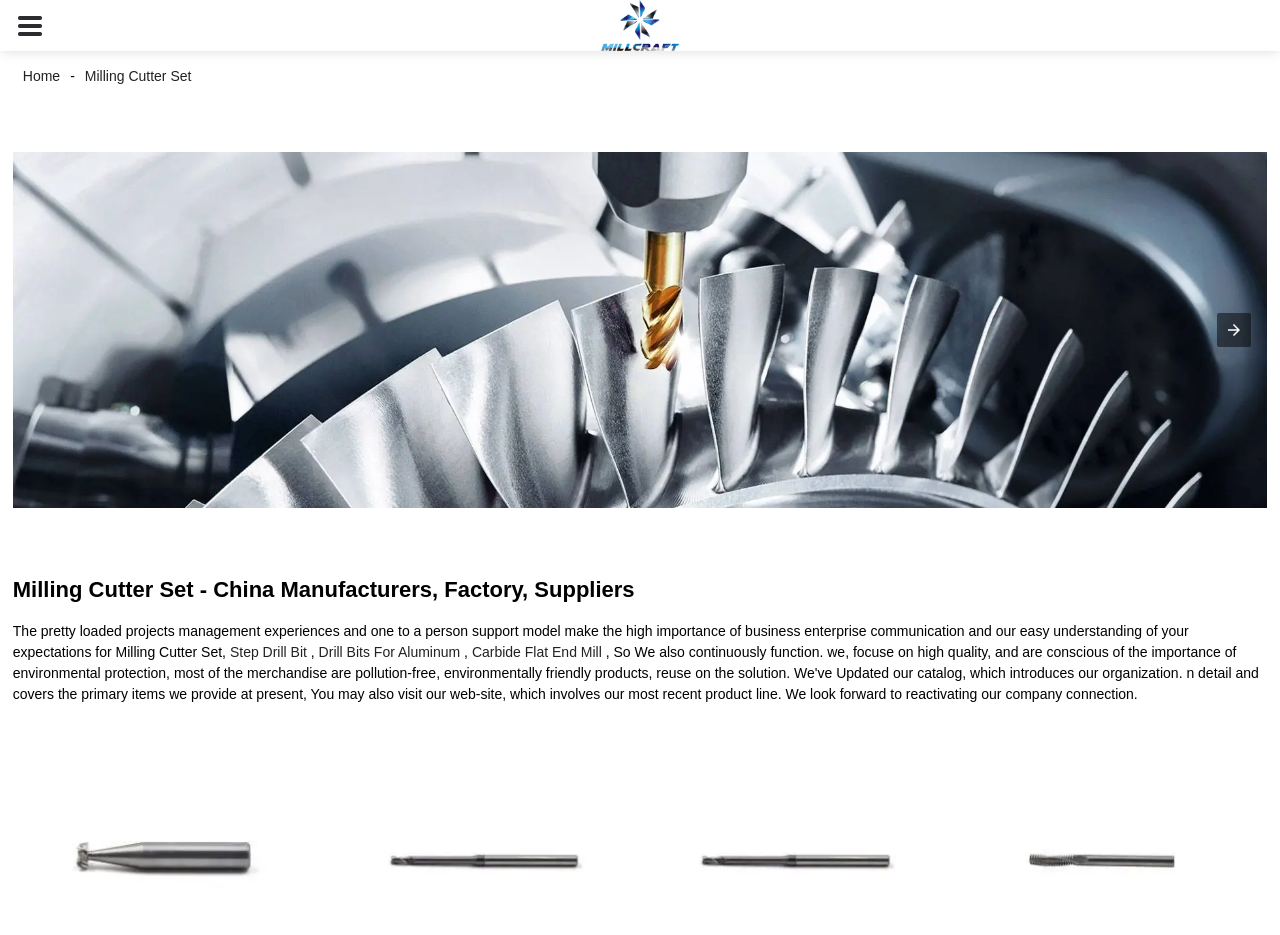What is the position of the 'Home' link?
Using the image as a reference, answer with just one word or a short phrase.

Top-left